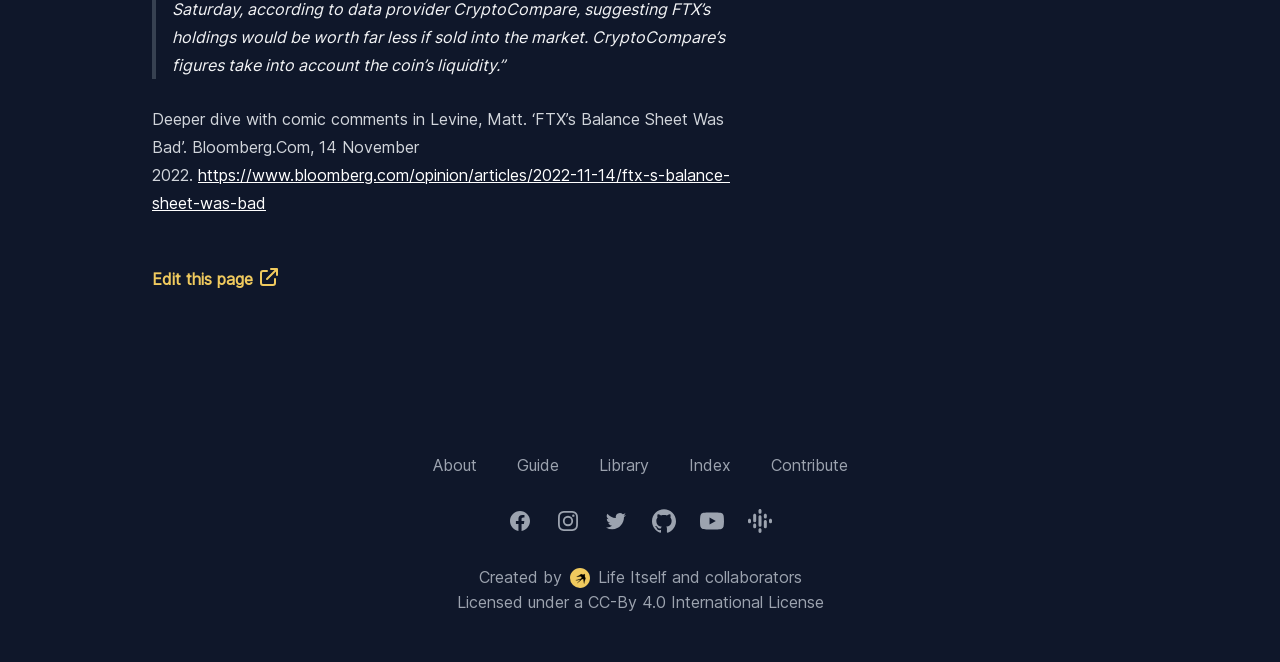Using the format (top-left x, top-left y, bottom-right x, bottom-right y), and given the element description, identify the bounding box coordinates within the screenshot: Instagram

[0.434, 0.768, 0.453, 0.804]